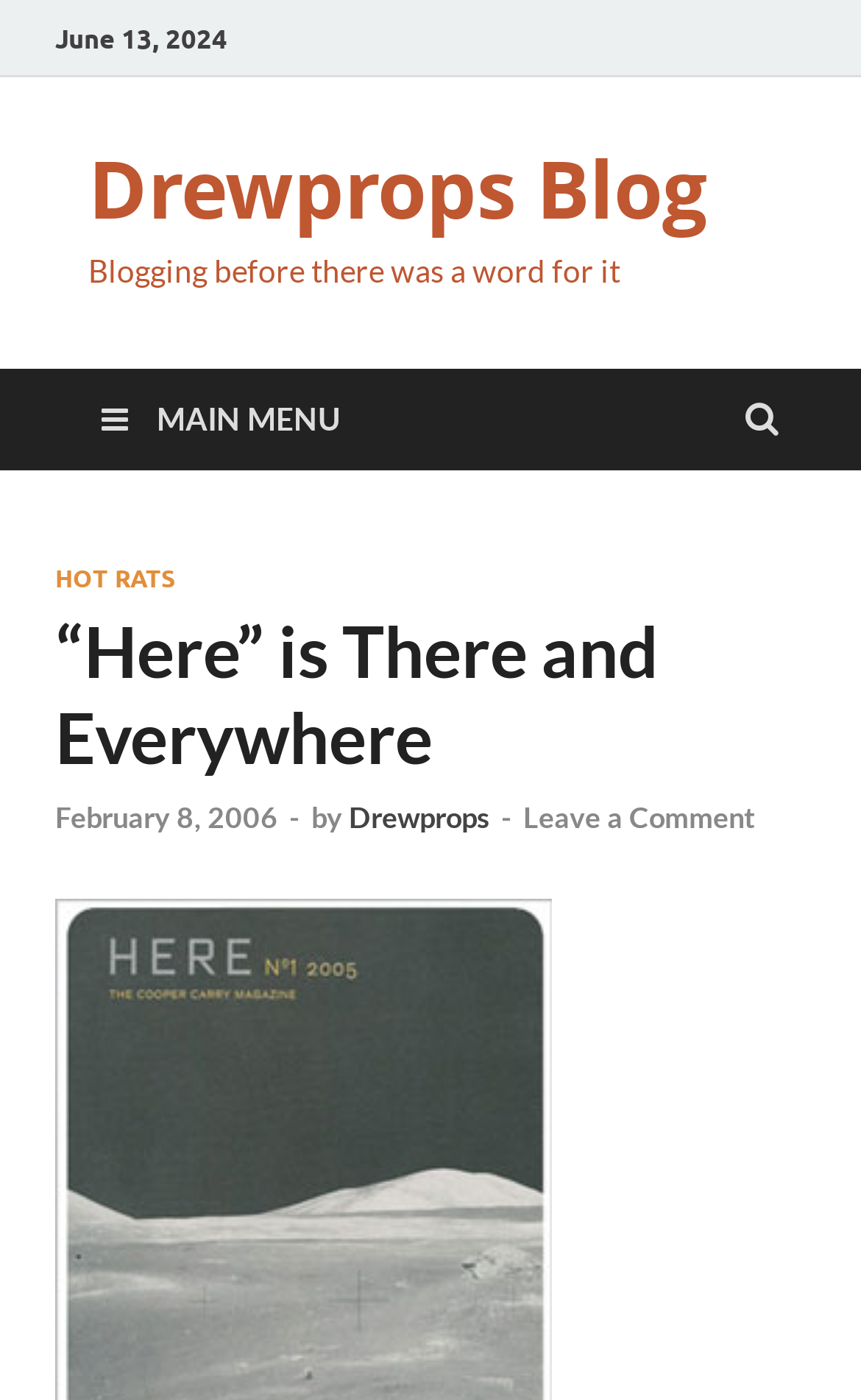Ascertain the bounding box coordinates for the UI element detailed here: "February 8, 2006November 30, 2009". The coordinates should be provided as [left, top, right, bottom] with each value being a float between 0 and 1.

[0.064, 0.57, 0.323, 0.596]